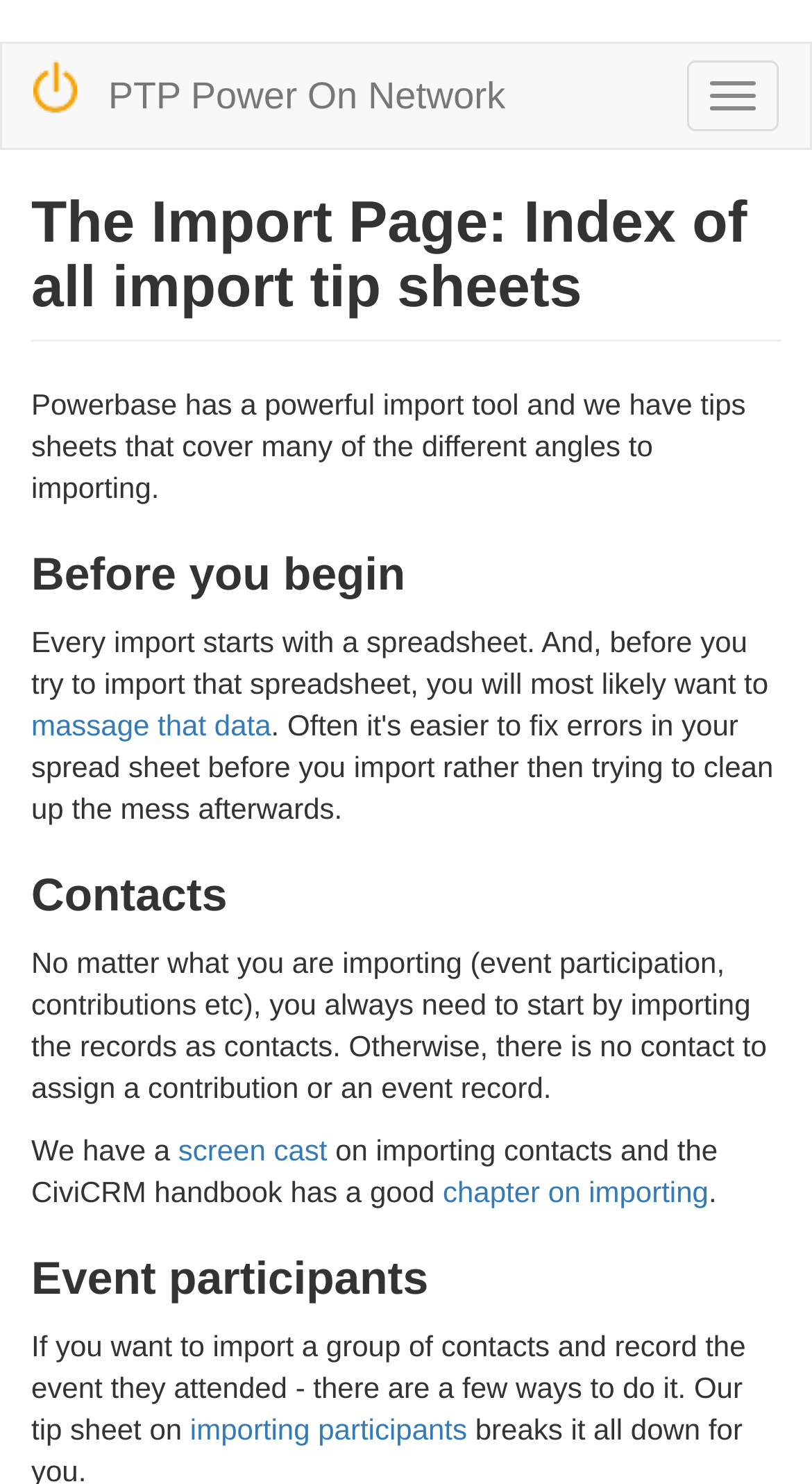What is the purpose of the import tool in Powerbase?
Based on the image, give a one-word or short phrase answer.

To import data